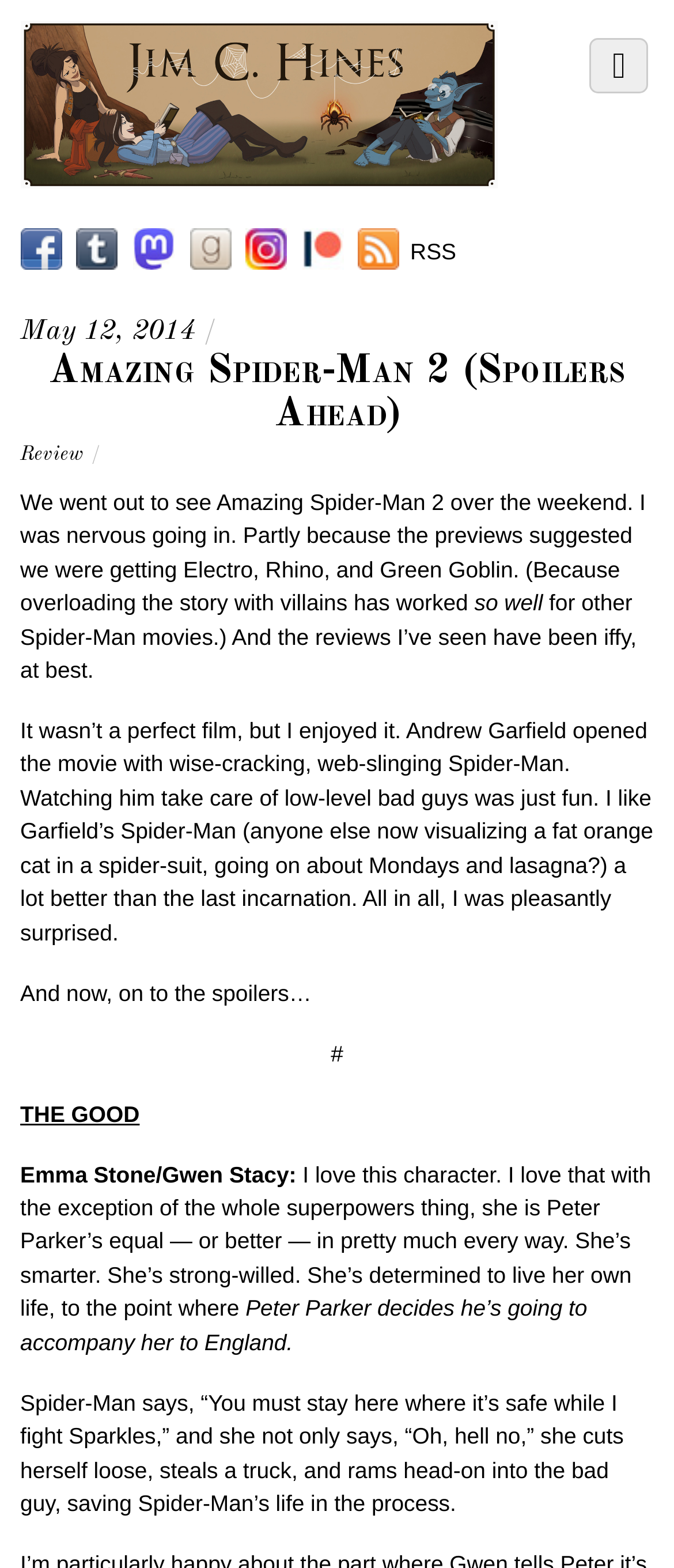Who is the author of the article?
Please use the visual content to give a single word or phrase answer.

Jim C. Hines